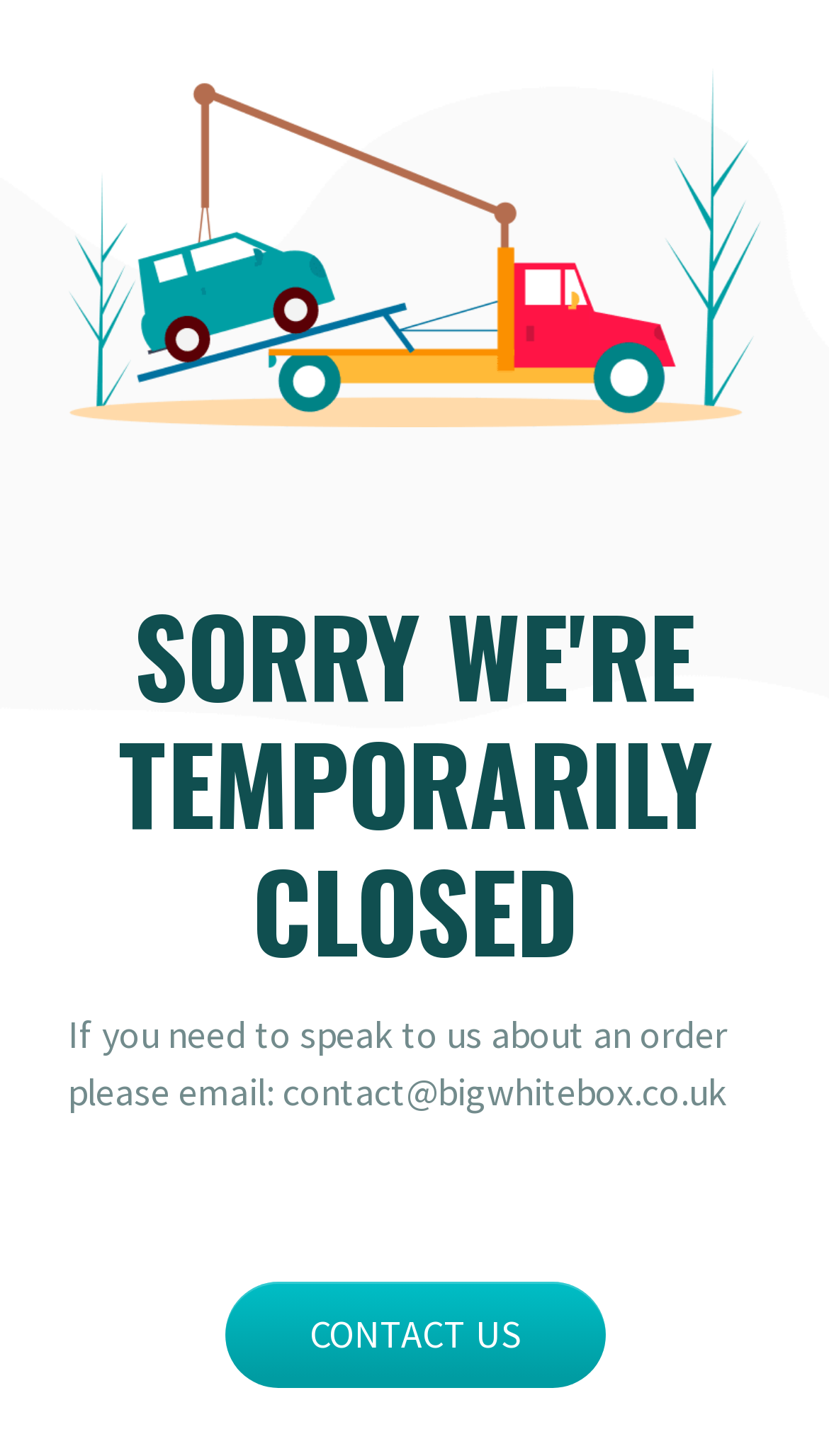Identify the bounding box coordinates for the UI element that matches this description: "Contact Us".

[0.271, 0.881, 0.729, 0.954]